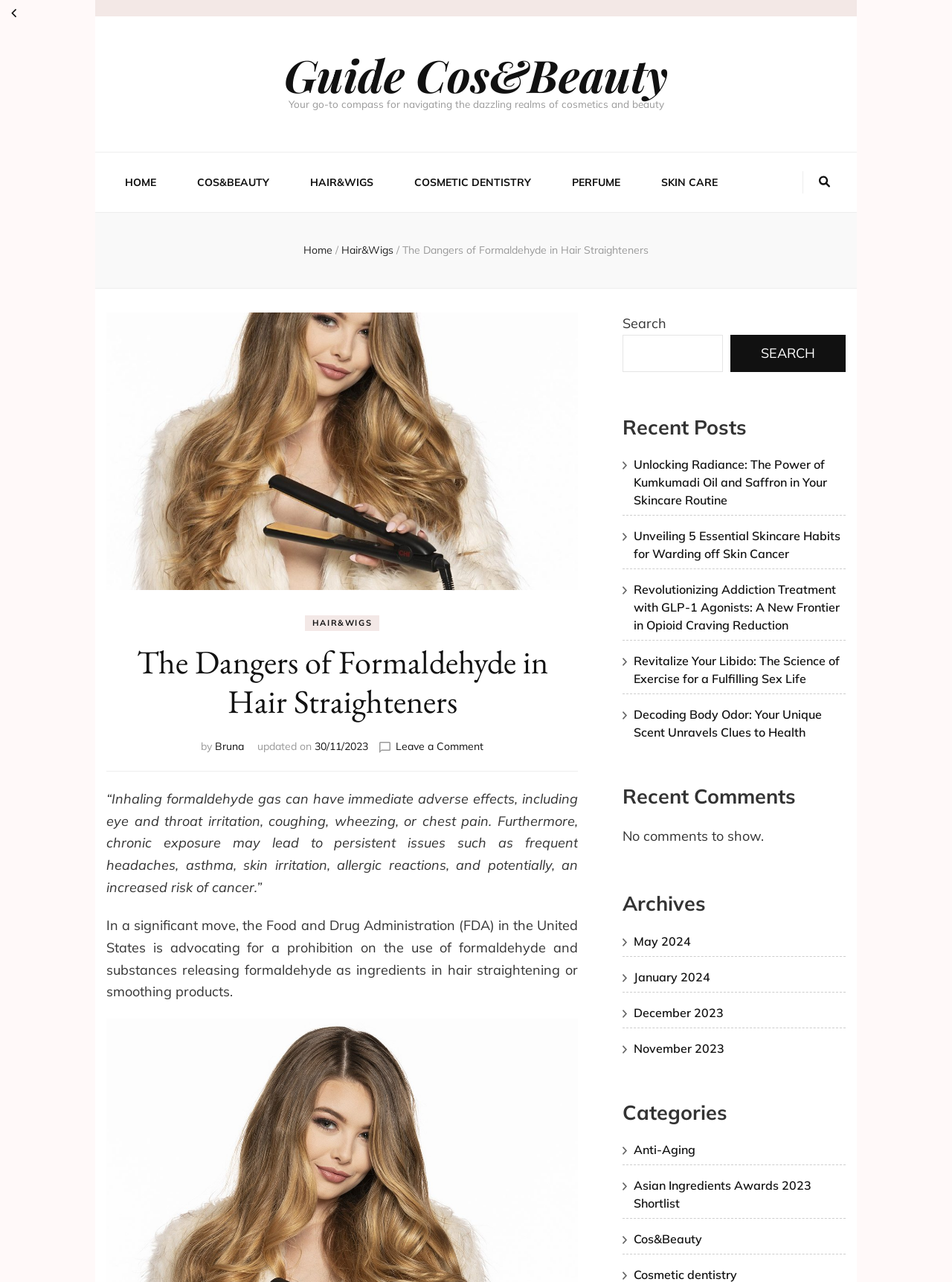Can you find the bounding box coordinates of the area I should click to execute the following instruction: "Search for something"?

[0.654, 0.261, 0.759, 0.29]